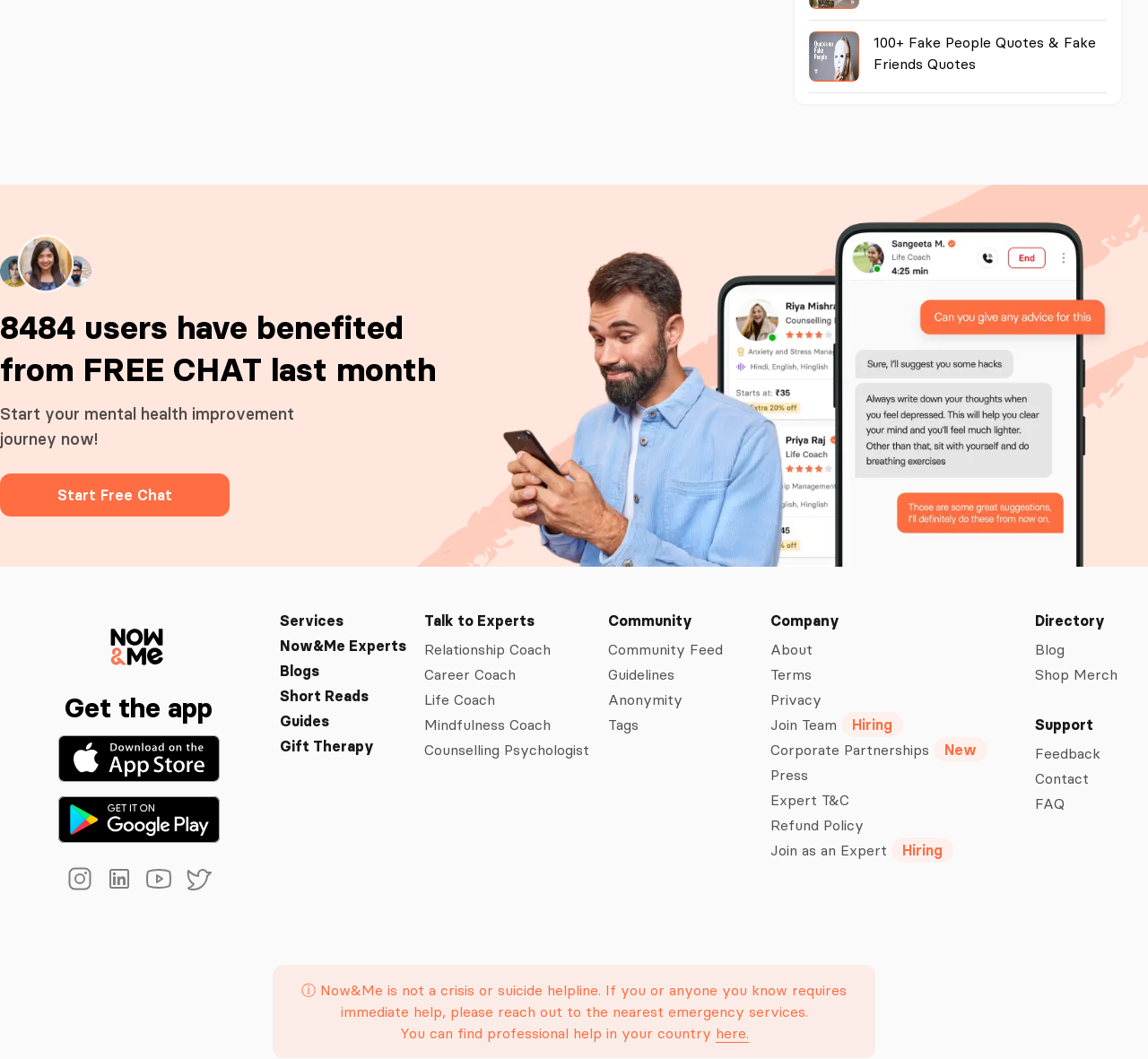Determine the bounding box coordinates for the region that must be clicked to execute the following instruction: "View Services".

[0.244, 0.576, 0.354, 0.596]